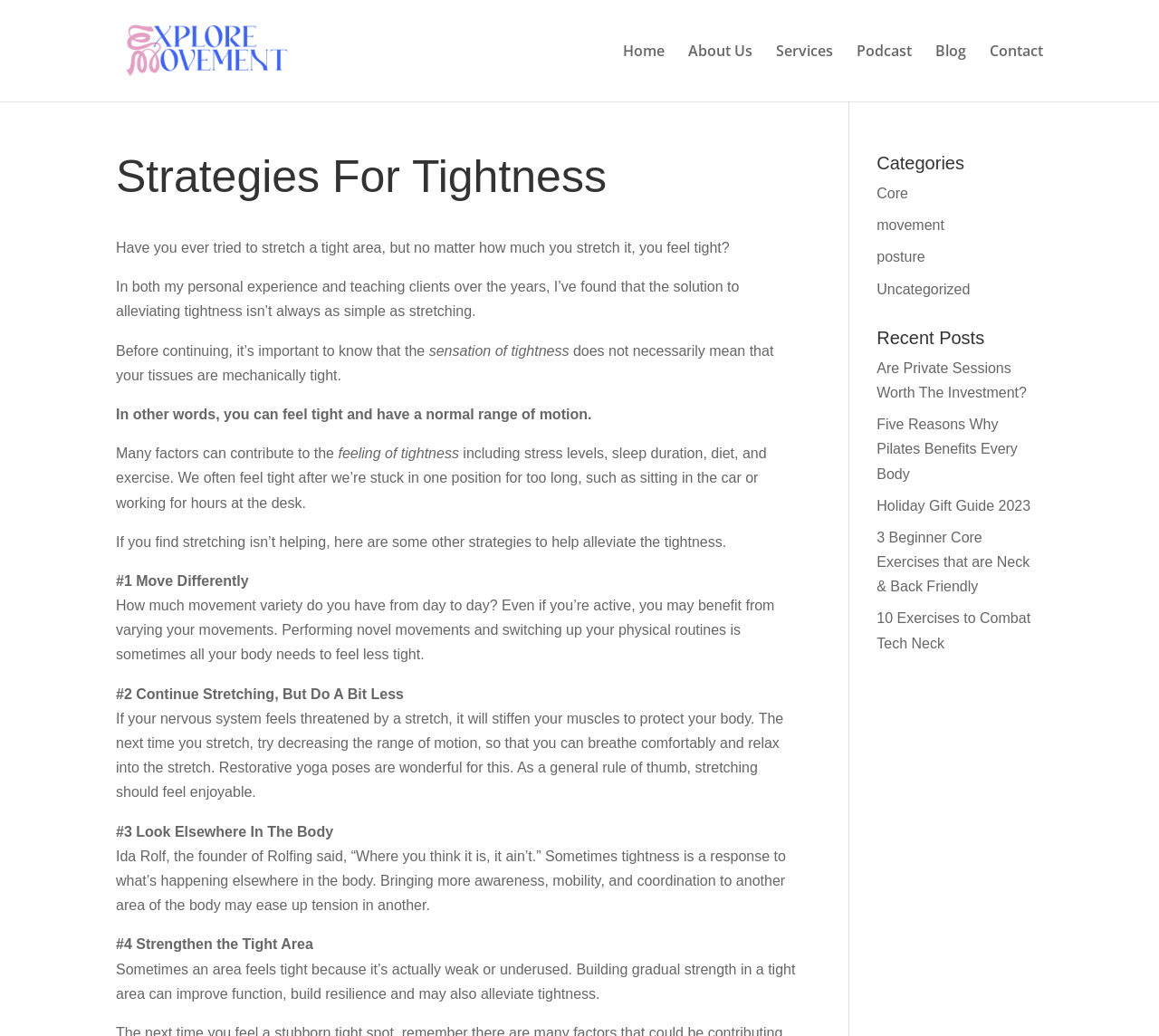Using the given description, provide the bounding box coordinates formatted as (top-left x, top-left y, bottom-right x, bottom-right y), with all values being floating point numbers between 0 and 1. Description: Holiday Gift Guide 2023

[0.756, 0.48, 0.889, 0.495]